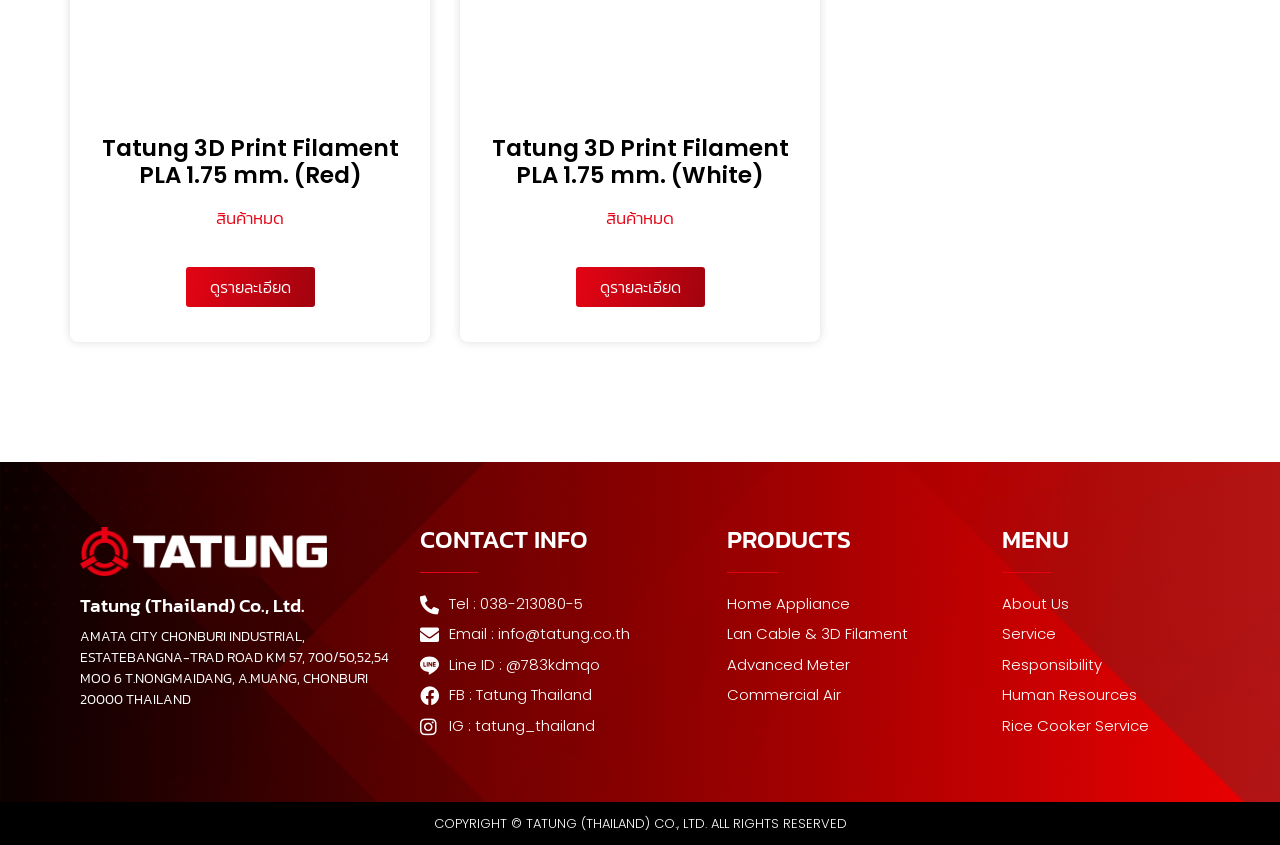Please provide a comprehensive answer to the question below using the information from the image: What is the company's name?

I found a heading element with the company's name, which is 'Tatung (Thailand) Co., Ltd.'. This is the official name of the company.